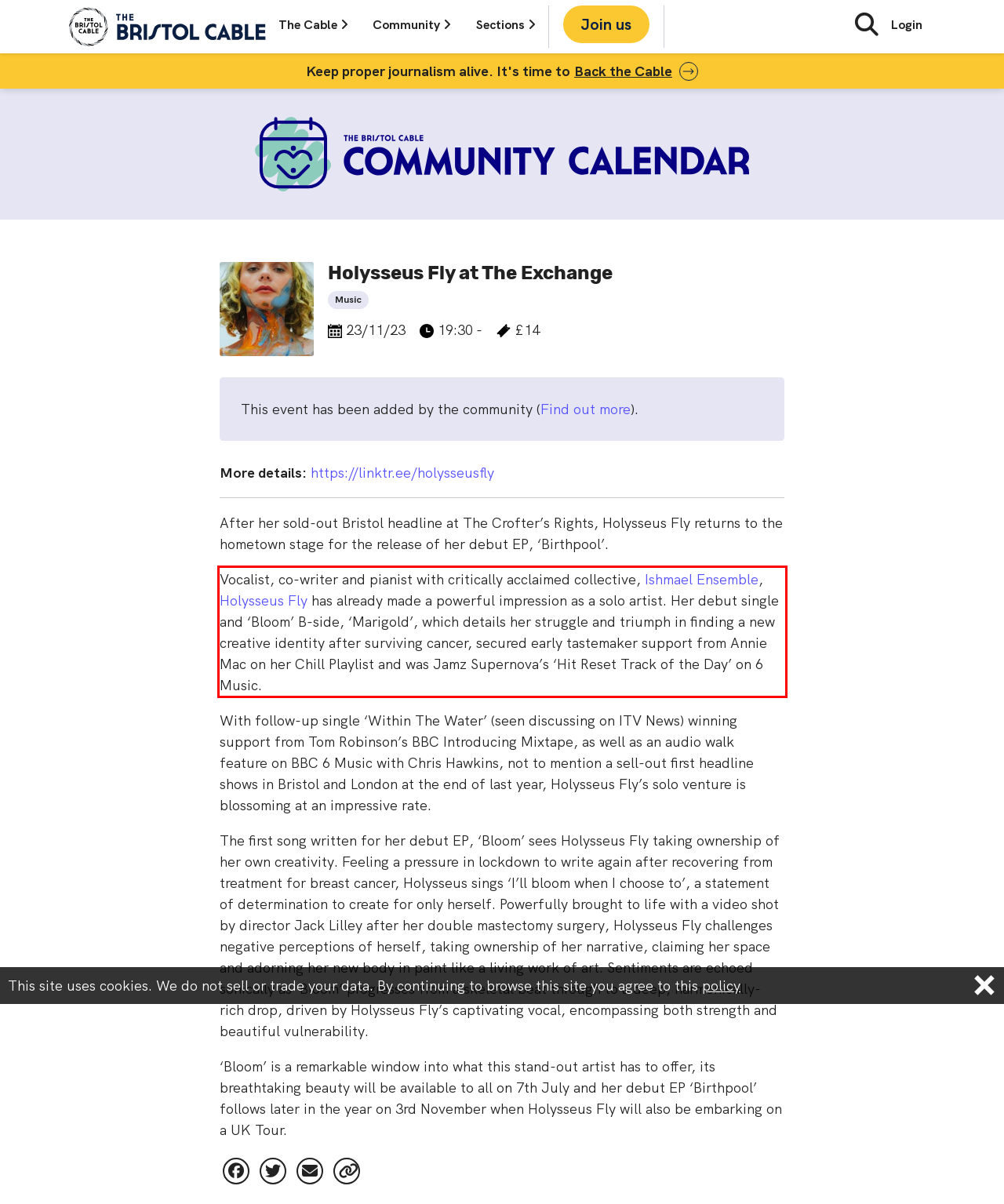Please look at the webpage screenshot and extract the text enclosed by the red bounding box.

Vocalist, co-writer and pianist with critically acclaimed collective, Ishmael Ensemble, Holysseus Fly has already made a powerful impression as a solo artist. Her debut single and ‘Bloom’ B-side, ‘Marigold’, which details her struggle and triumph in finding a new creative identity after surviving cancer, secured early tastemaker support from Annie Mac on her Chill Playlist and was Jamz Supernova’s ‘Hit Reset Track of the Day’ on 6 Music.